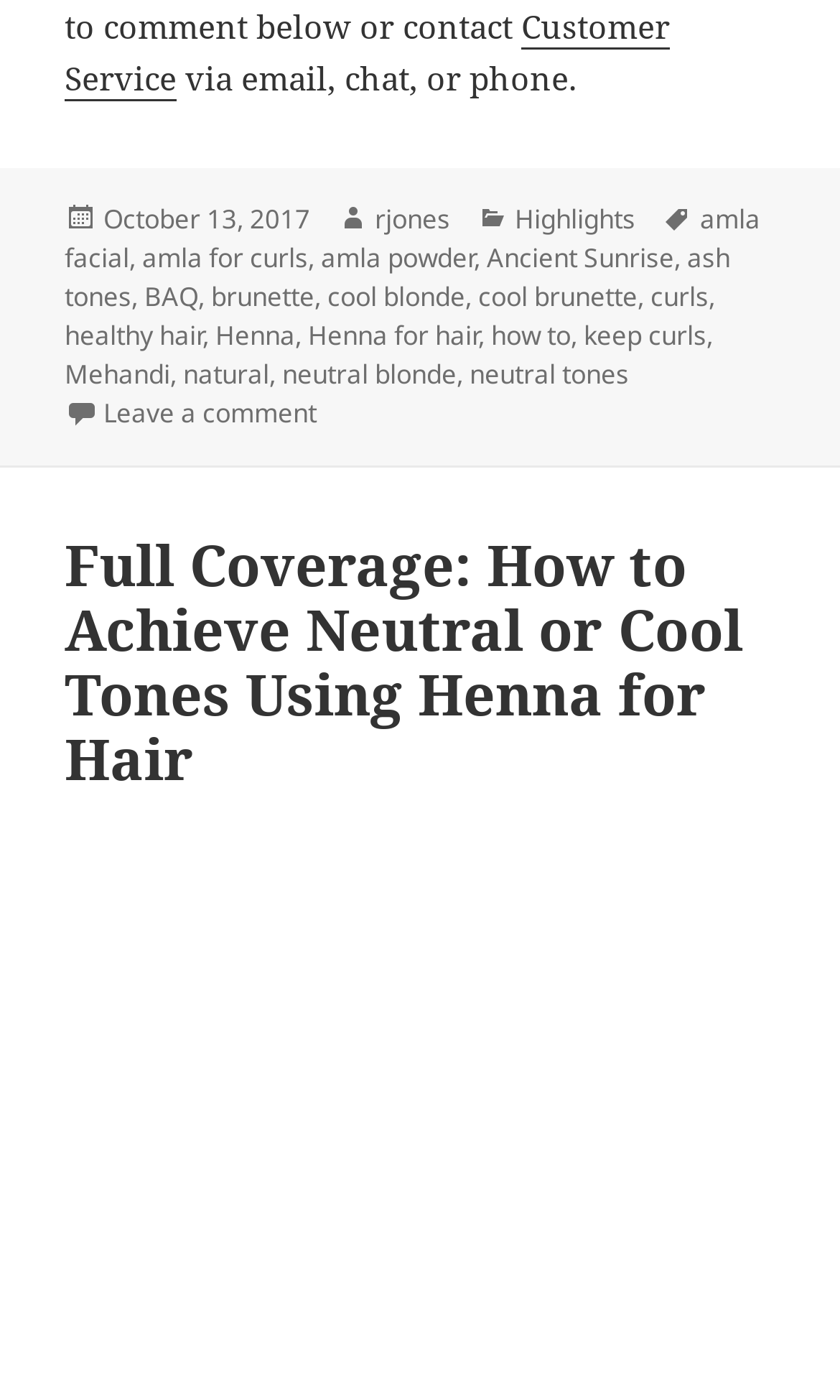Please predict the bounding box coordinates (top-left x, top-left y, bottom-right x, bottom-right y) for the UI element in the screenshot that fits the description: Henna

[0.256, 0.226, 0.351, 0.254]